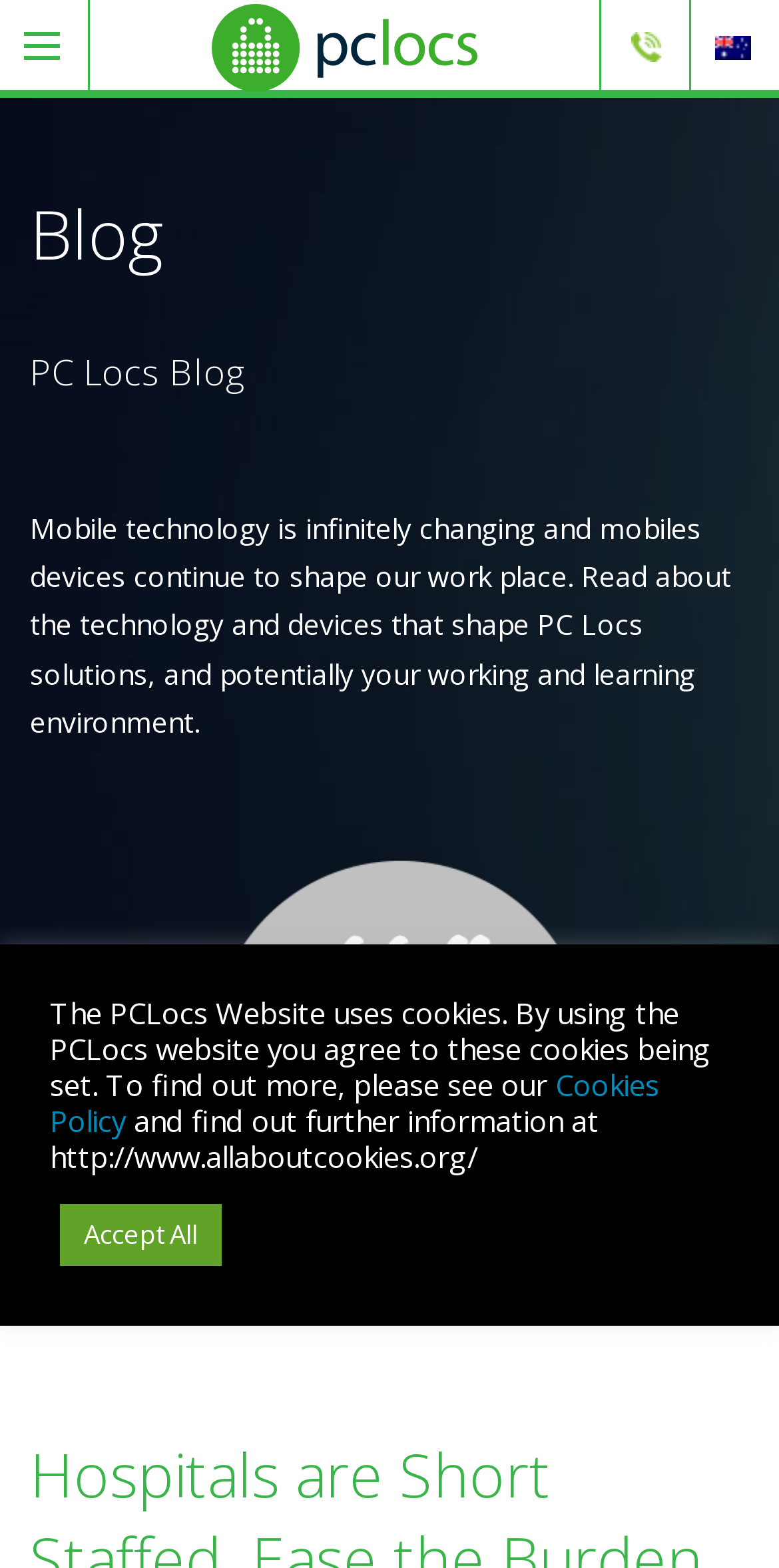Give a detailed overview of the webpage's appearance and contents.

The webpage appears to be a blog article from PC Locs, with a focus on how hospitals can ease the burden on nurses with better device management using their charging stations. 

At the top of the page, there are two links, one on the left and one on the right, with an image situated to the right of the second link. Below these elements, there are two headings, "Blog" and "PC Locs Blog", which are positioned at the top-left corner of the page. 

Following the headings, there is a block of text that discusses how mobile technology is changing the workplace and shaping PC Locs' solutions. This text is positioned below the headings and spans most of the page's width.

Further down the page, there is a table that occupies the entire width of the page. 

At the bottom of the page, there is a notice about the website's use of cookies, which is accompanied by a link to the "Cookies Policy" and additional information about cookies. To the right of this notice, there is an "Accept All" button.